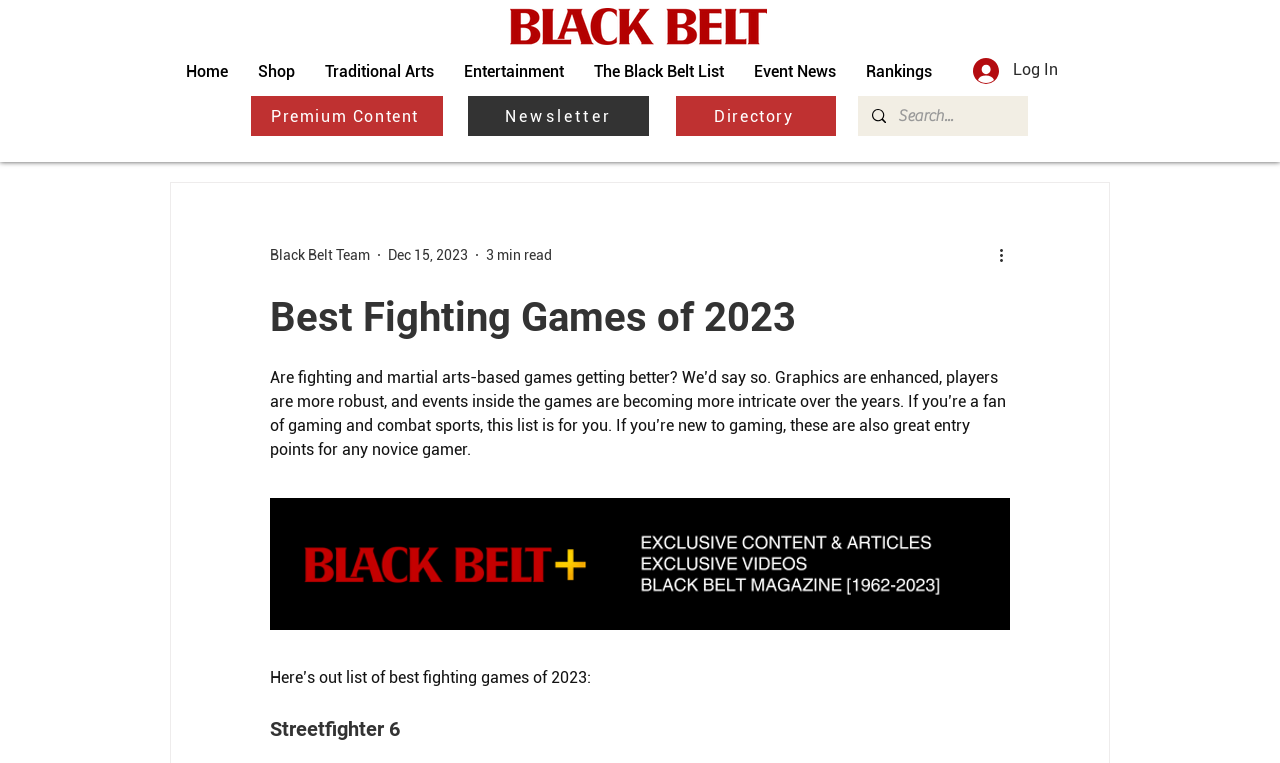Locate the bounding box coordinates of the element to click to perform the following action: 'Read the 'Best Fighting Games of 2023' article'. The coordinates should be given as four float values between 0 and 1, in the form of [left, top, right, bottom].

[0.211, 0.385, 0.789, 0.447]